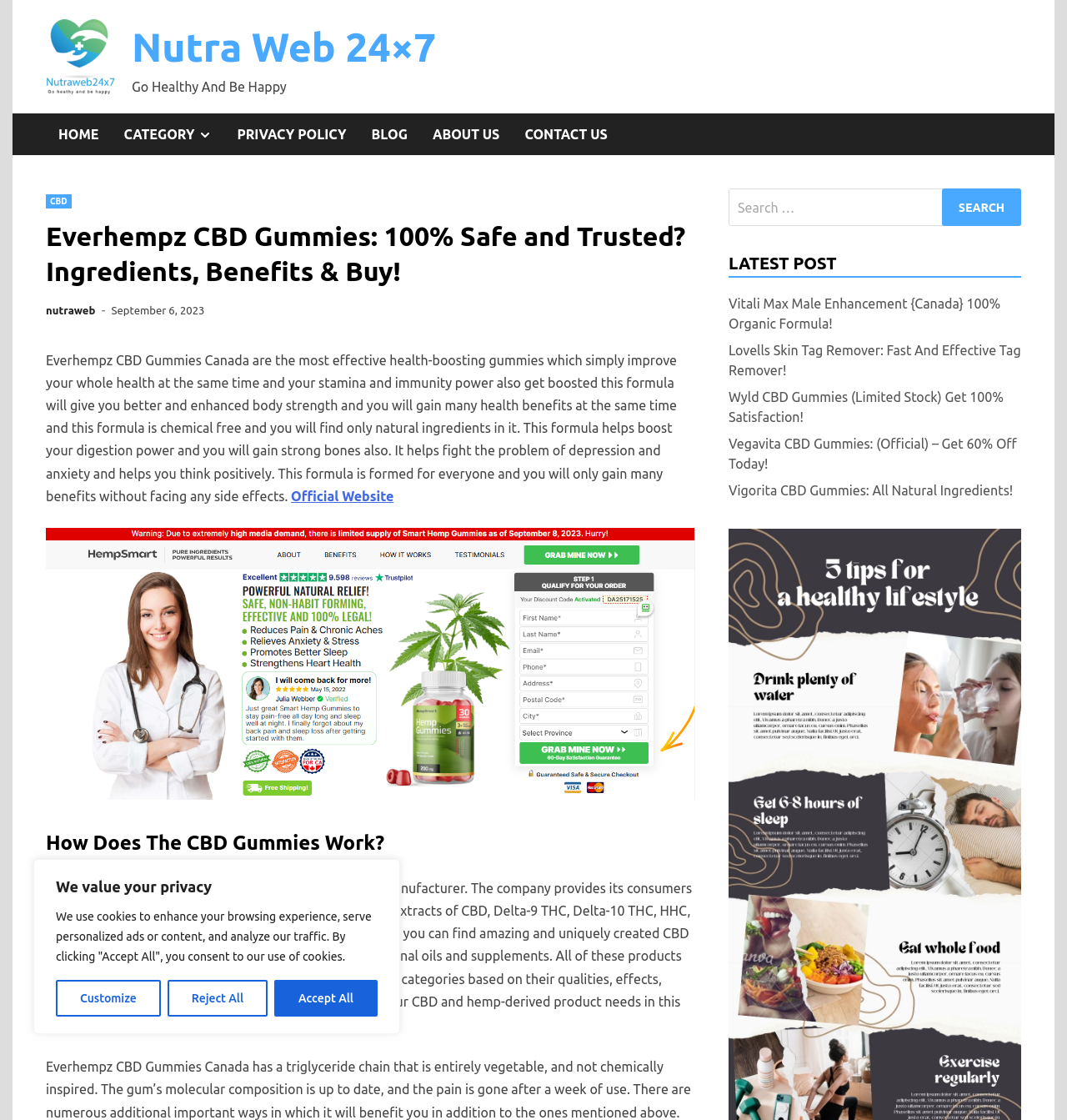Please answer the following question using a single word or phrase: What is the company behind Everhempz CBD Gummies?

High-quality CBD product manufacturer